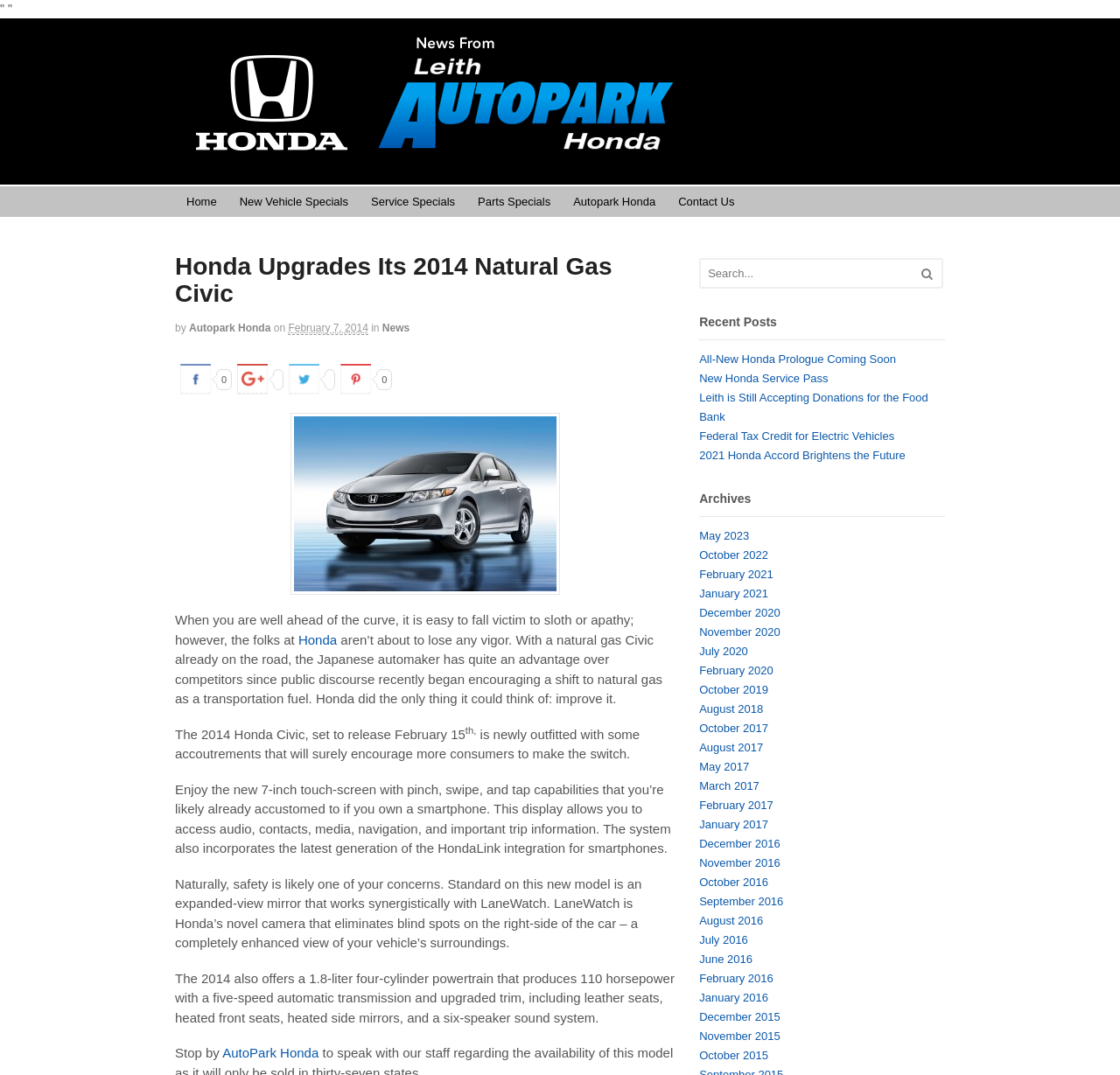How many recent posts are listed on the webpage?
Please provide a single word or phrase as your answer based on the screenshot.

5